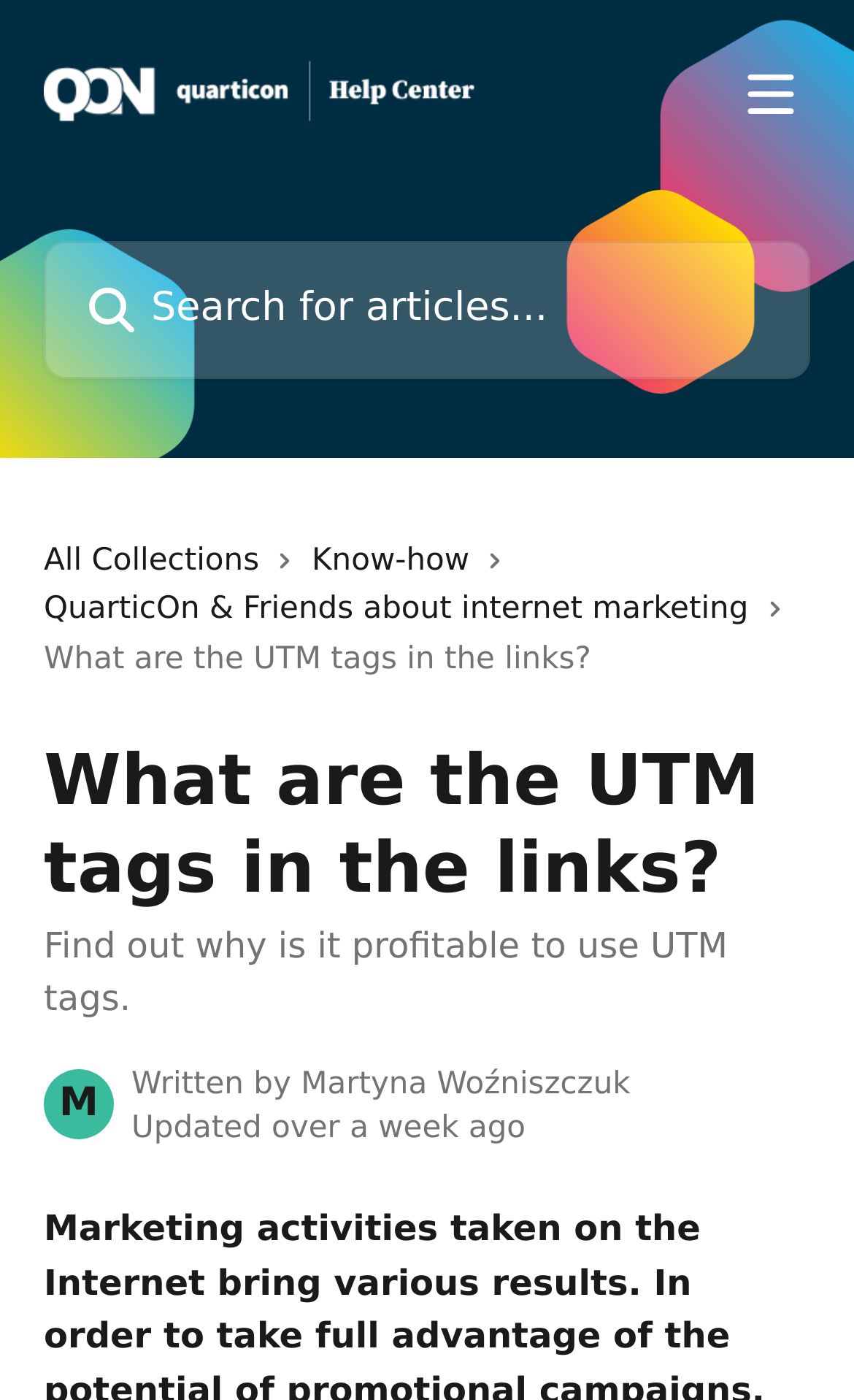Give a one-word or one-phrase response to the question: 
What is the status of the article?

Updated over a week ago